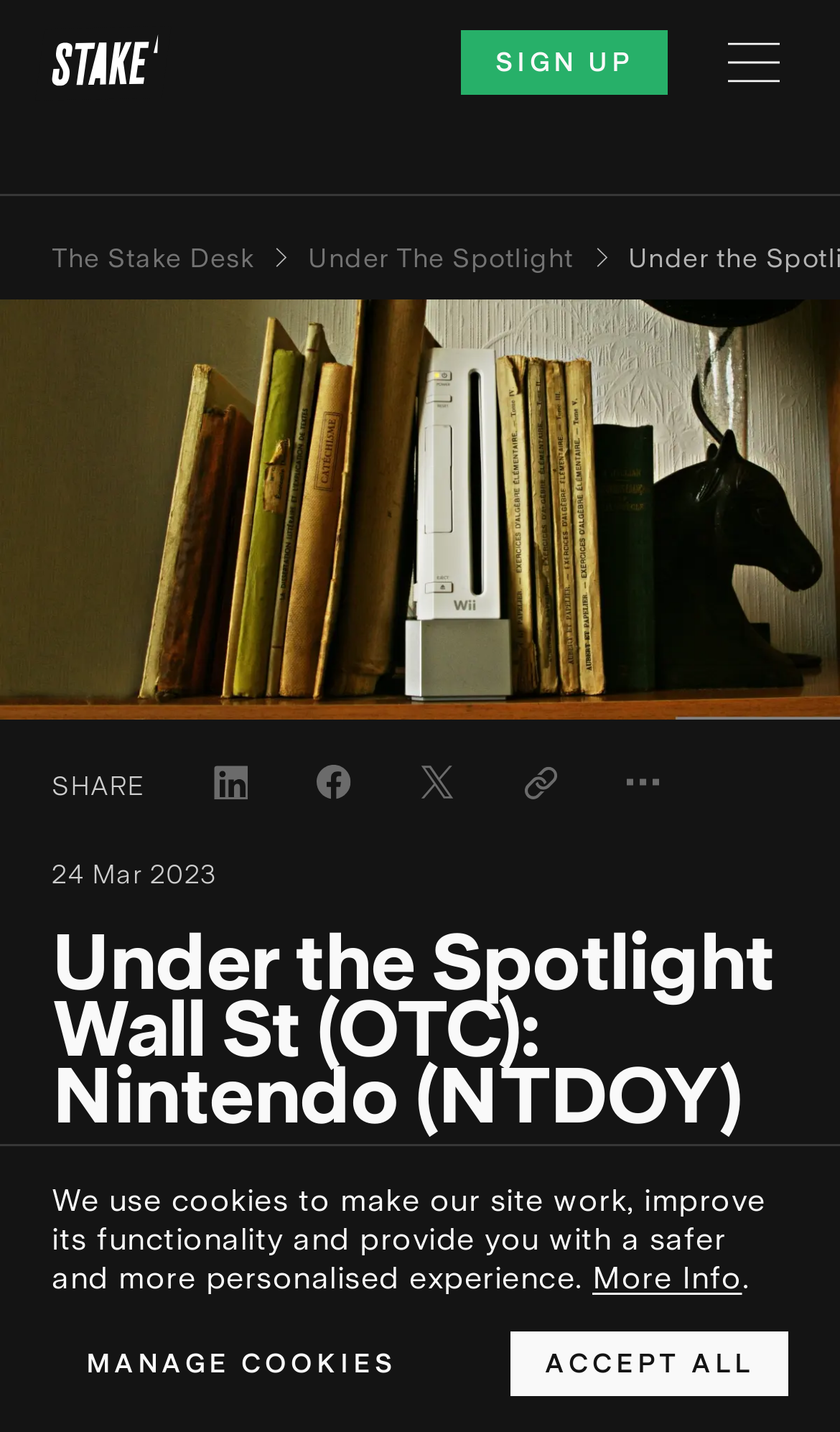Provide a single word or phrase answer to the question: 
What is the company being discussed?

Nintendo